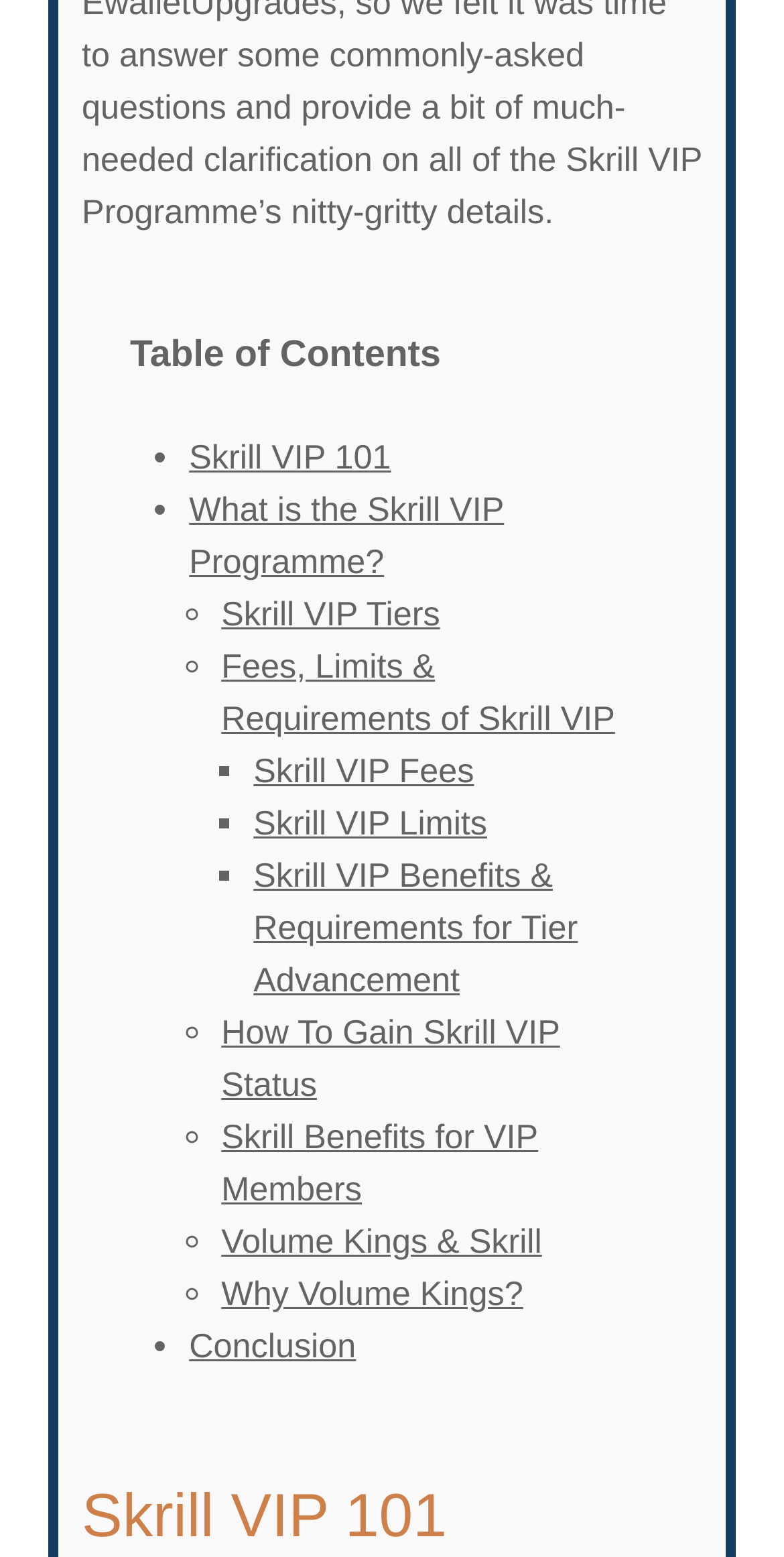Identify the bounding box of the UI element that matches this description: "Skrill Benefits for VIP Members".

[0.282, 0.718, 0.686, 0.776]